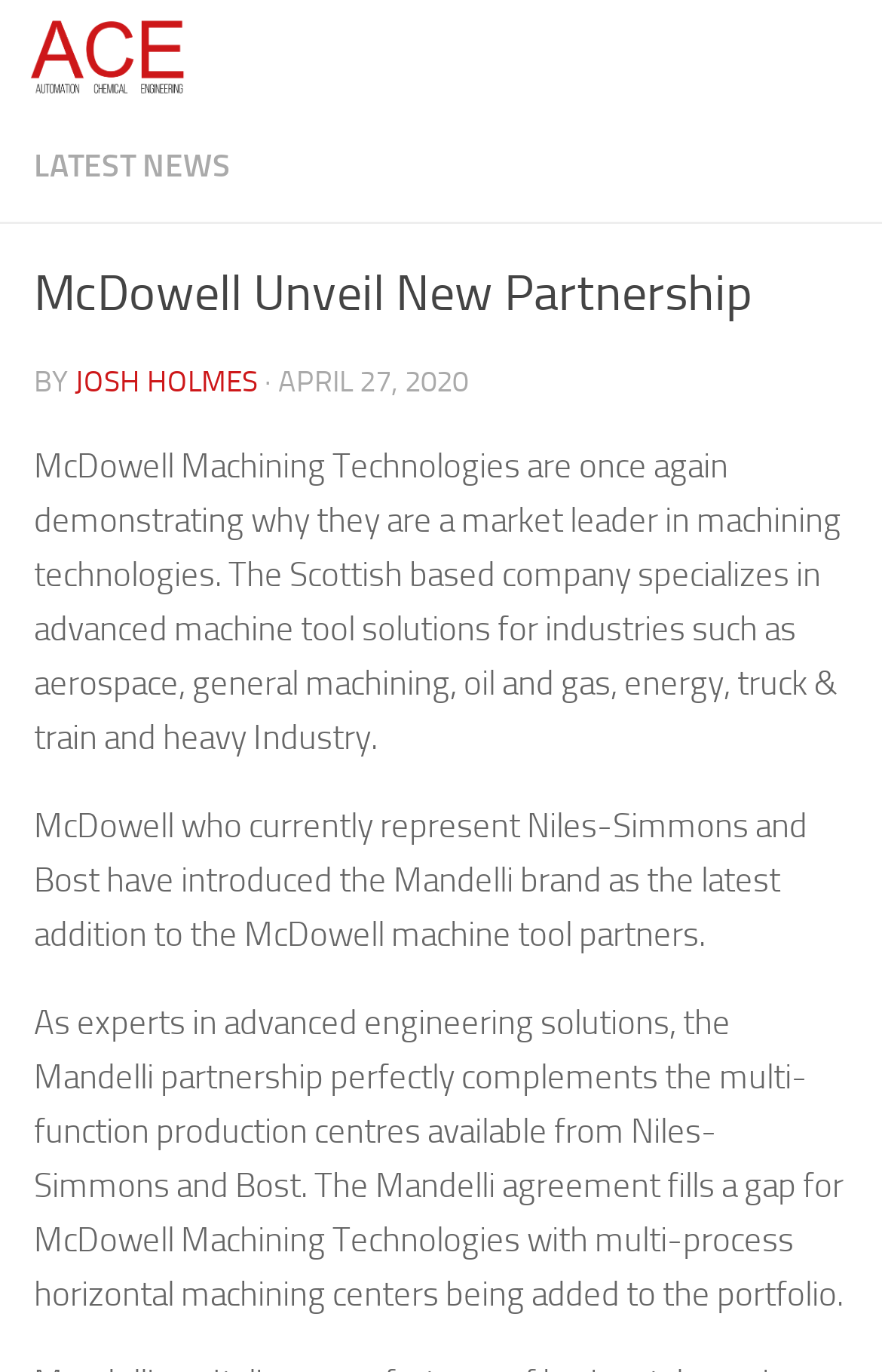Can you extract the headline from the webpage for me?

McDowell Unveil New Partnership